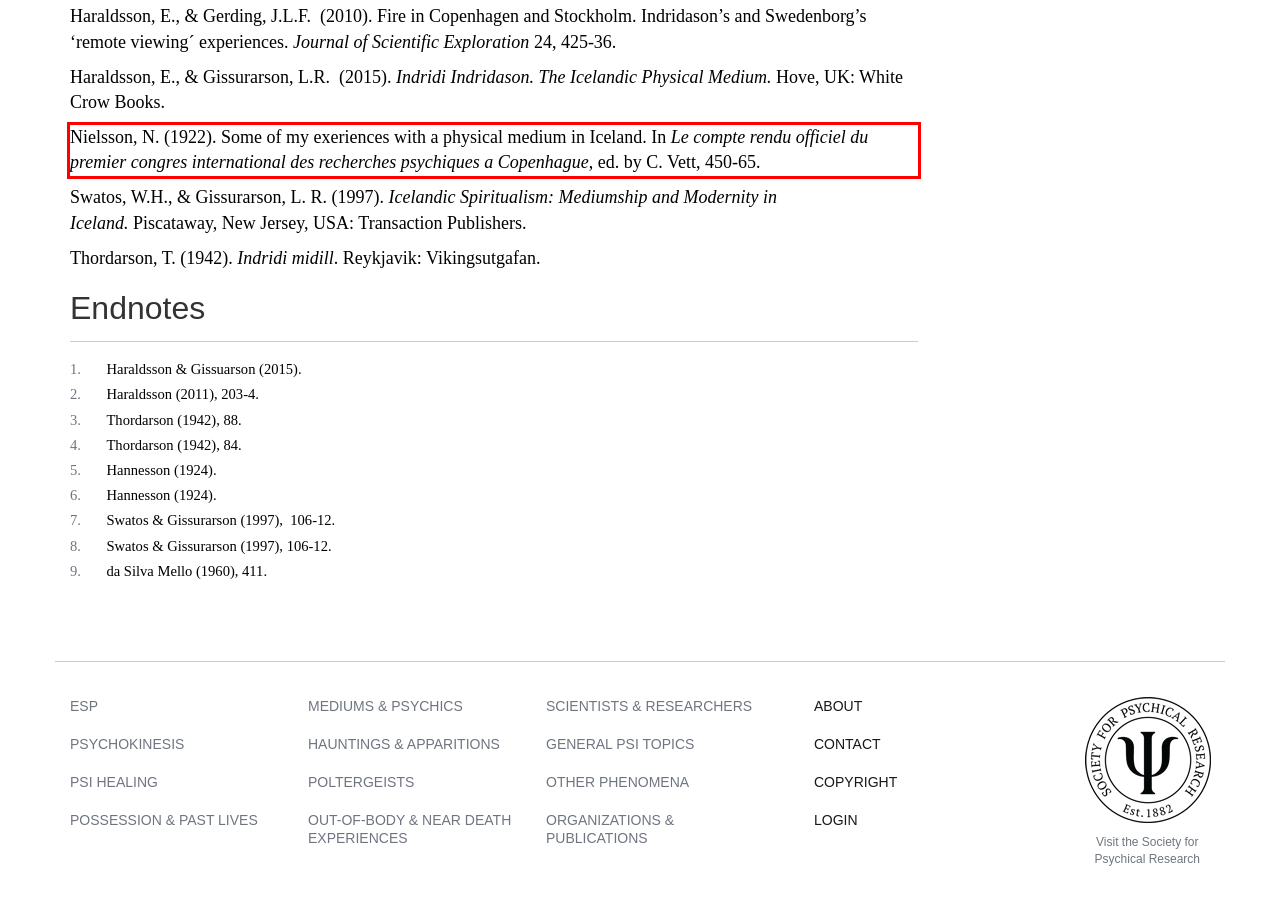There is a screenshot of a webpage with a red bounding box around a UI element. Please use OCR to extract the text within the red bounding box.

Nielsson, N. (1922). Some of my exeriences with a physical medium in Iceland. In Le compte rendu officiel du premier congres international des recherches psychiques a Copenhague, ed. by C. Vett, 450-65.